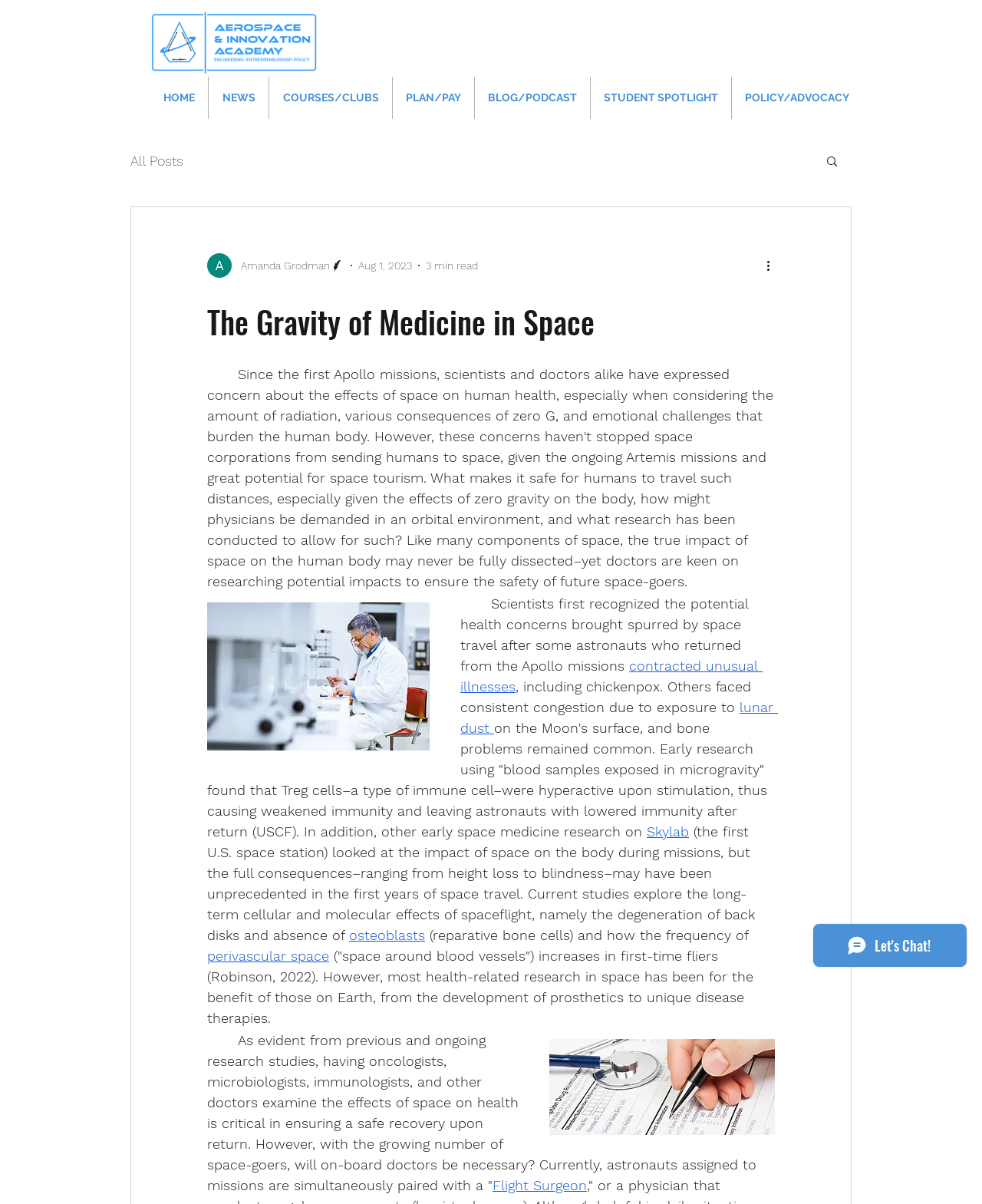Locate the bounding box coordinates of the item that should be clicked to fulfill the instruction: "Learn more about the effects of space on health".

[0.211, 0.248, 0.789, 0.286]